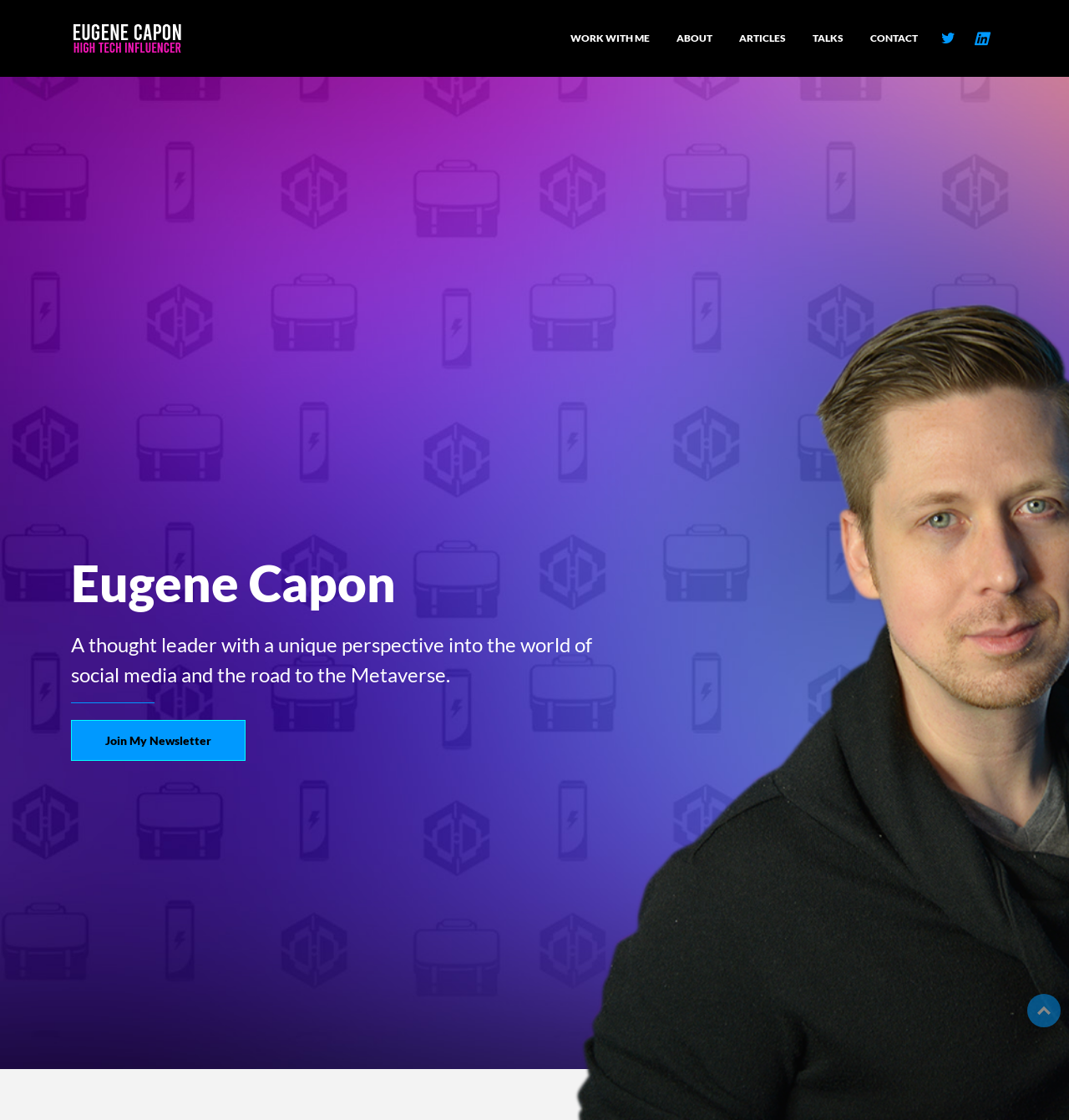Determine the bounding box coordinates of the clickable region to follow the instruction: "join newsletter".

[0.066, 0.643, 0.23, 0.679]